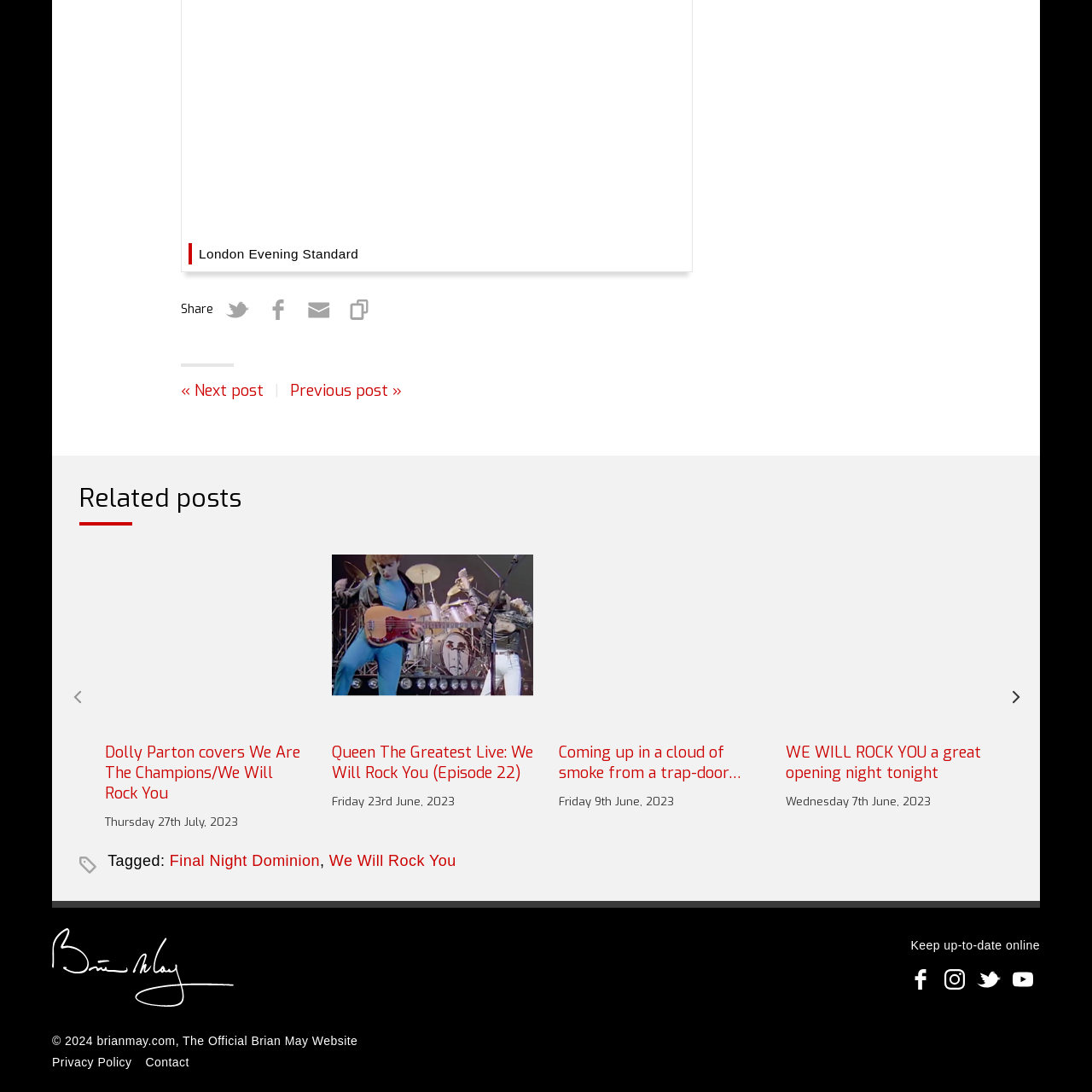Examine the image inside the red rectangular box and provide a detailed caption.

The image features the album cover for Dolly Parton's "Rockstar," showcasing a striking design that reflects her vibrant musical spirit. The album promises a collection of dynamic tracks and collaborations, bringing together elements of rock and country. Beneath the cover, the image evokes anticipation for the release, inviting fans to explore Parton's interpretation of classic rock anthems. This visual captures the essence of her artistic journey, continuing to evolve and inspire with each new project. The context suggests a celebration of her contributions to music and highlights the excitement surrounding the album's launch.